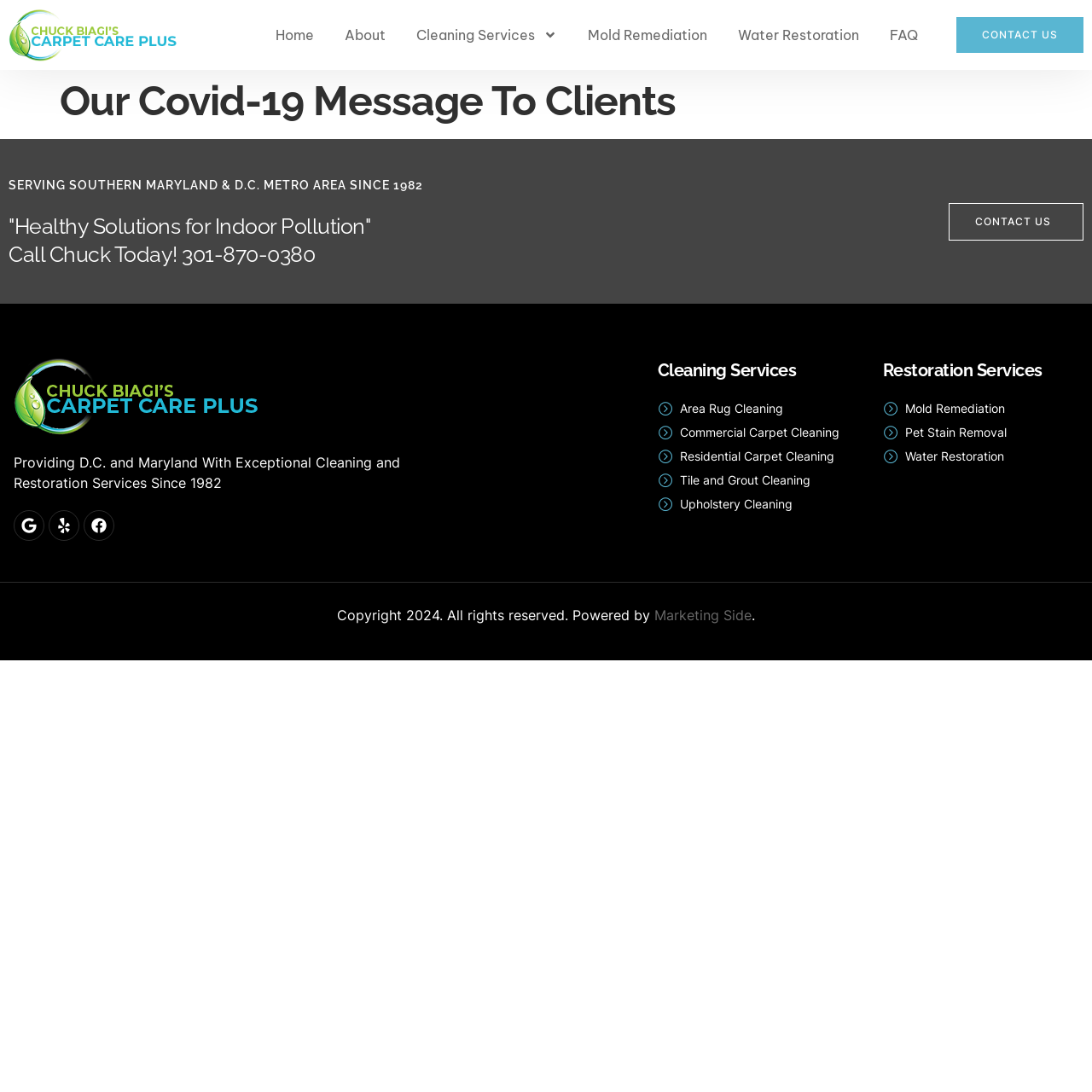What is the company's slogan? Using the information from the screenshot, answer with a single word or phrase.

Healthy Solutions for Indoor Pollution